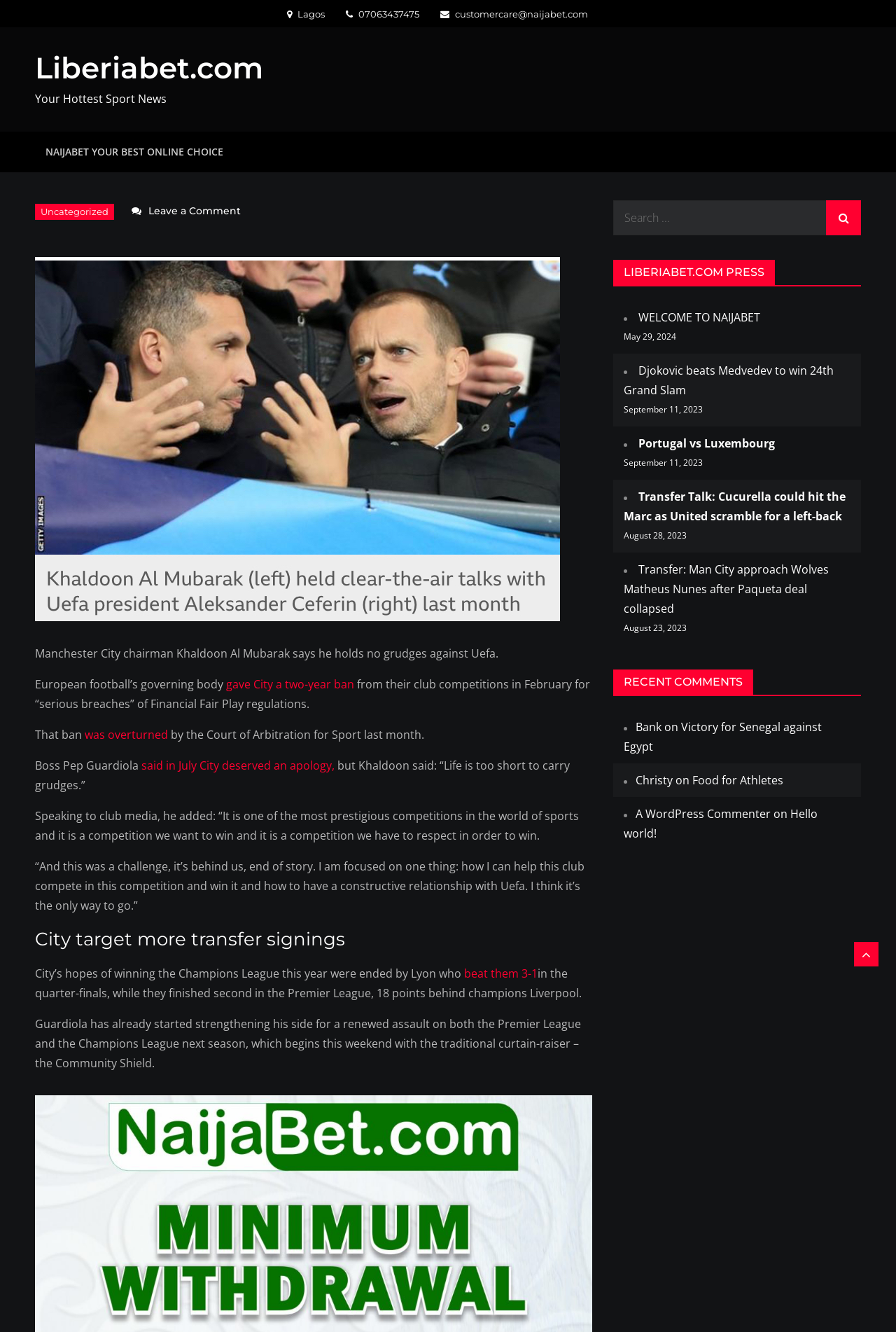Identify the bounding box coordinates for the UI element described as follows: "A WordPress Commenter". Ensure the coordinates are four float numbers between 0 and 1, formatted as [left, top, right, bottom].

[0.709, 0.605, 0.86, 0.617]